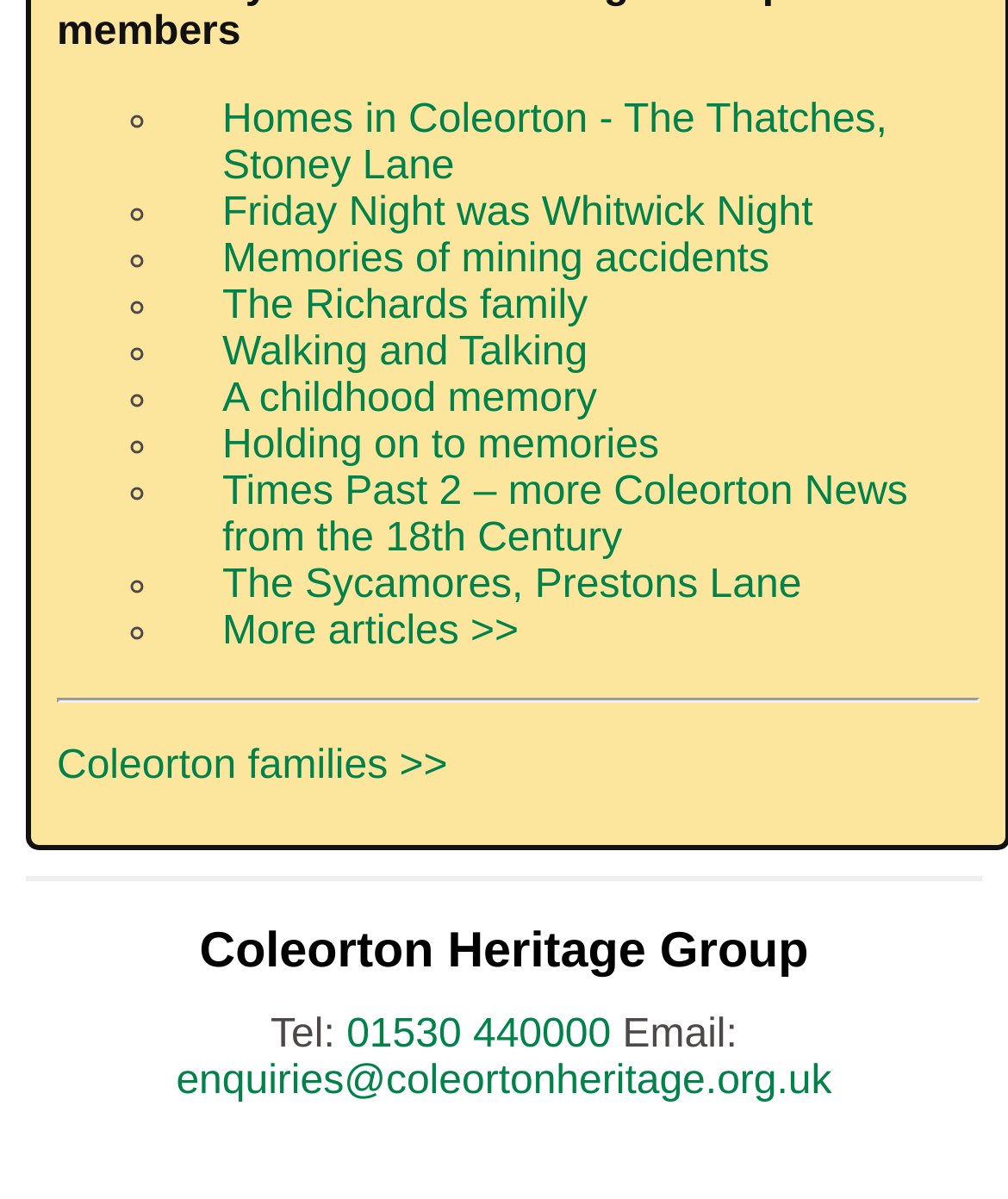How many list markers are there?
Look at the screenshot and respond with one word or a short phrase.

10